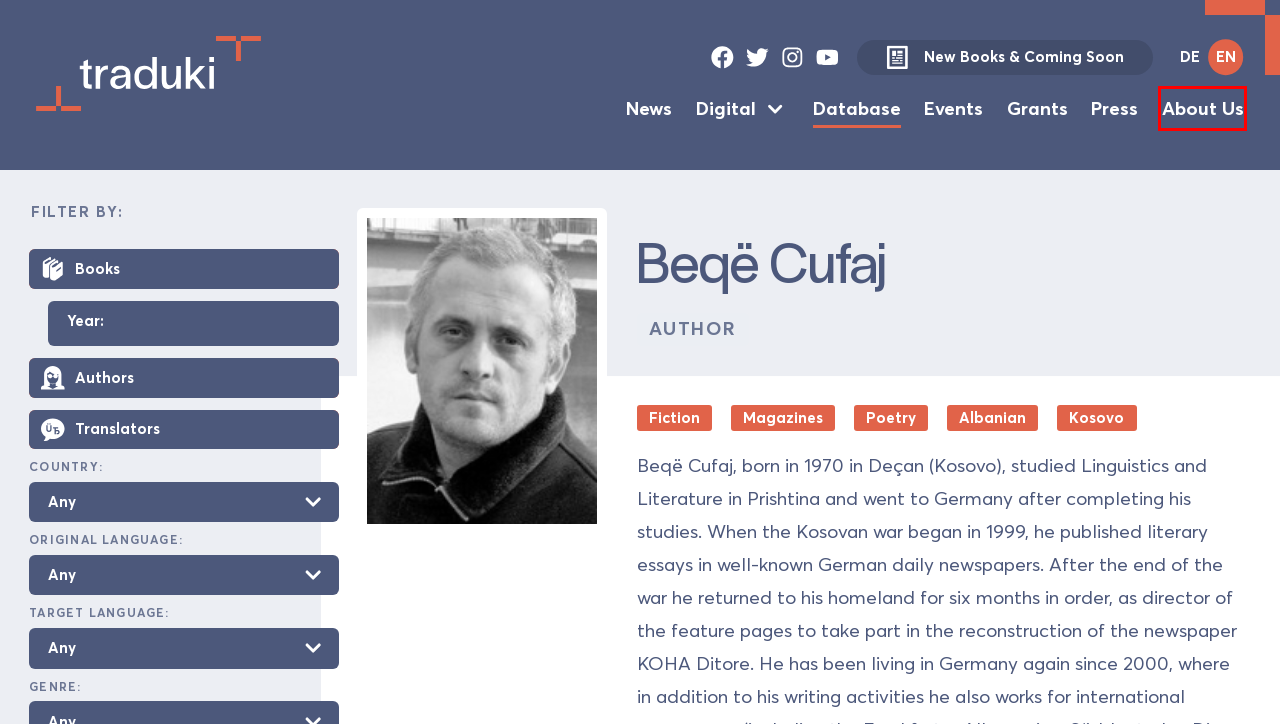You are given a screenshot of a webpage within which there is a red rectangle bounding box. Please choose the best webpage description that matches the new webpage after clicking the selected element in the bounding box. Here are the options:
A. Grants | Traduki
B. Deutsch – Traduki Database
C. Events | Traduki
D. Press | Traduki
E. About TRADUKI | Traduki
F. Digital | Traduki
G. Traduki Database – Translations from, to and within Southeast Europe
H. News | Traduki

E